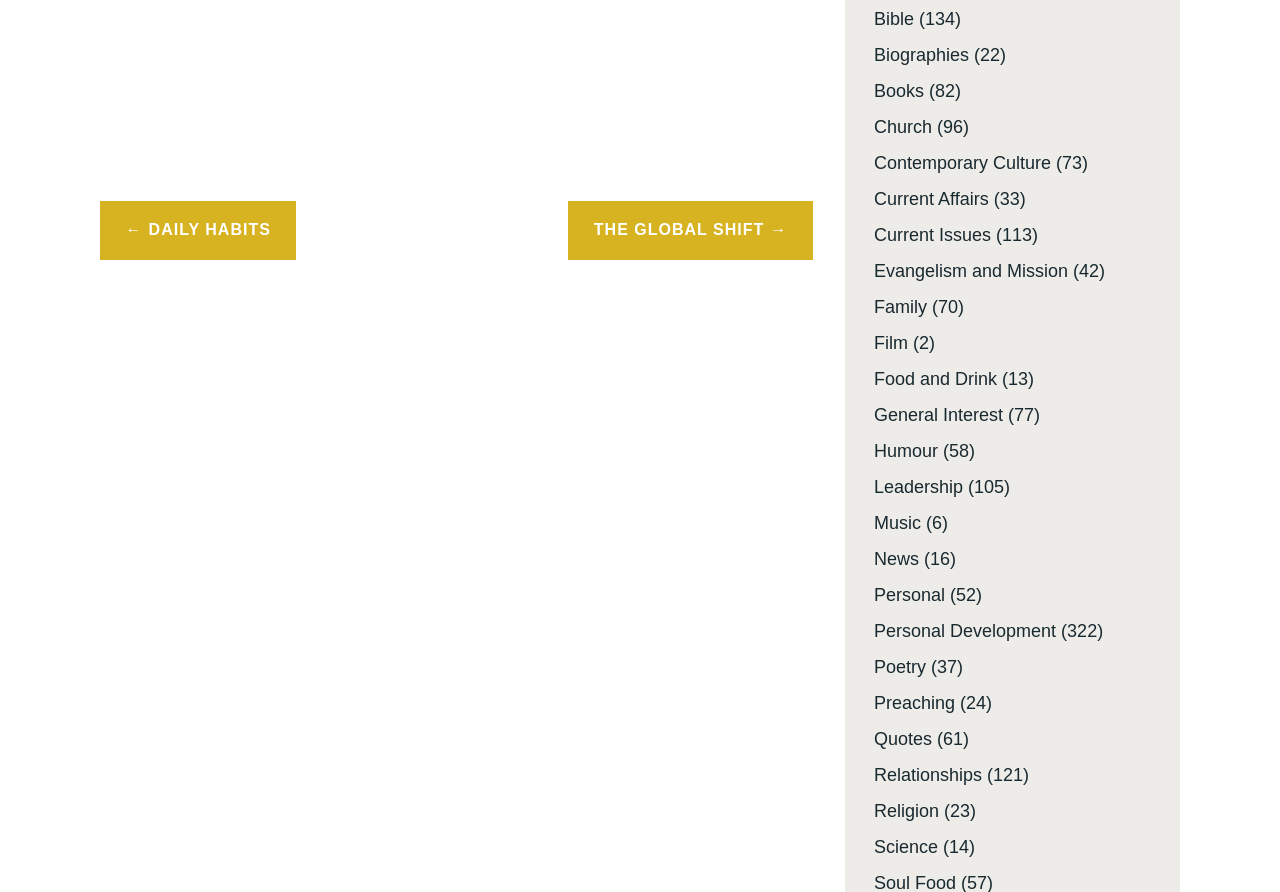Find the bounding box coordinates corresponding to the UI element with the description: "Evangelism and Mission". The coordinates should be formatted as [left, top, right, bottom], with values as floats between 0 and 1.

[0.683, 0.293, 0.834, 0.315]